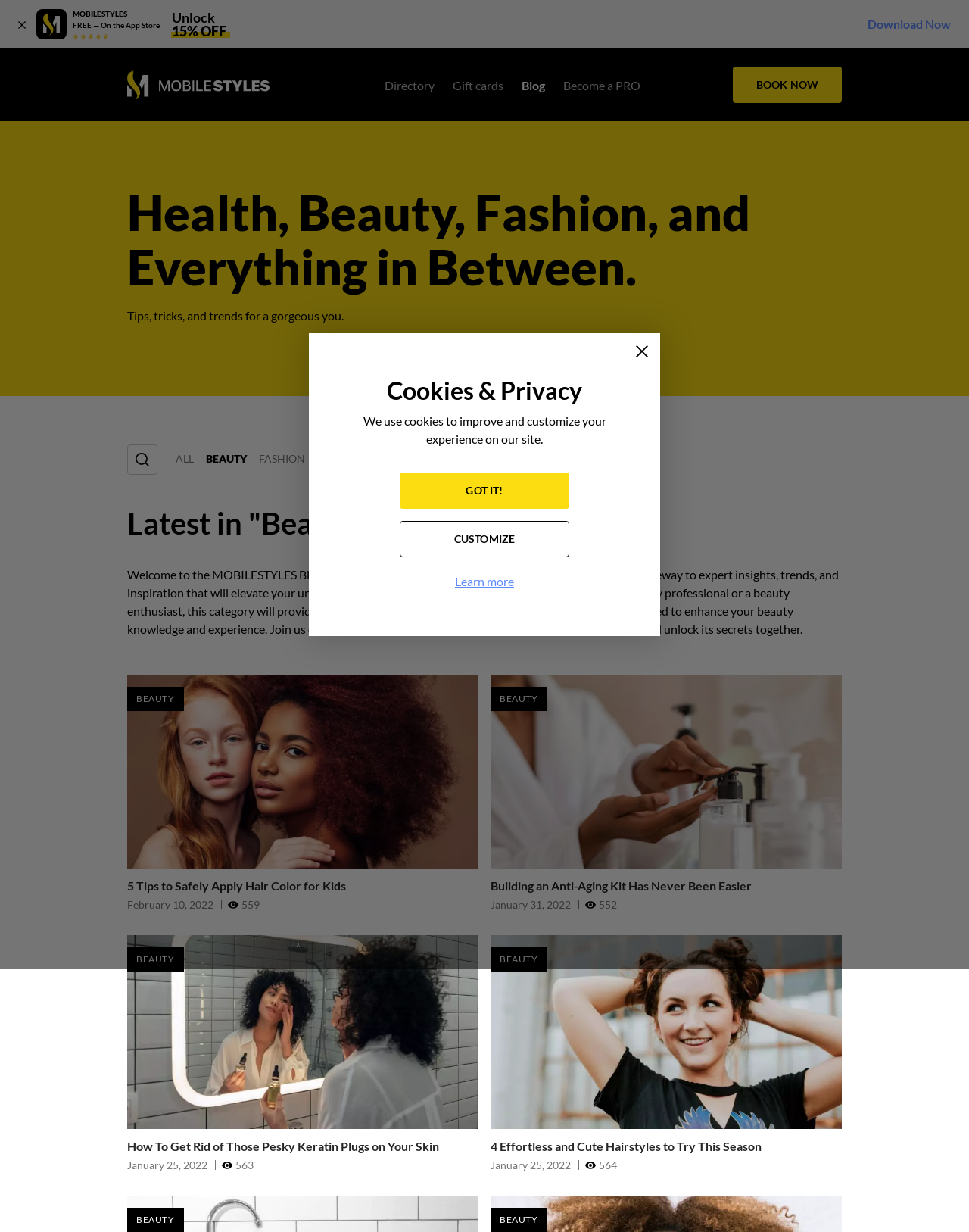Predict the bounding box of the UI element based on the description: "CUSTOMIZE". The coordinates should be four float numbers between 0 and 1, formatted as [left, top, right, bottom].

[0.412, 0.423, 0.588, 0.452]